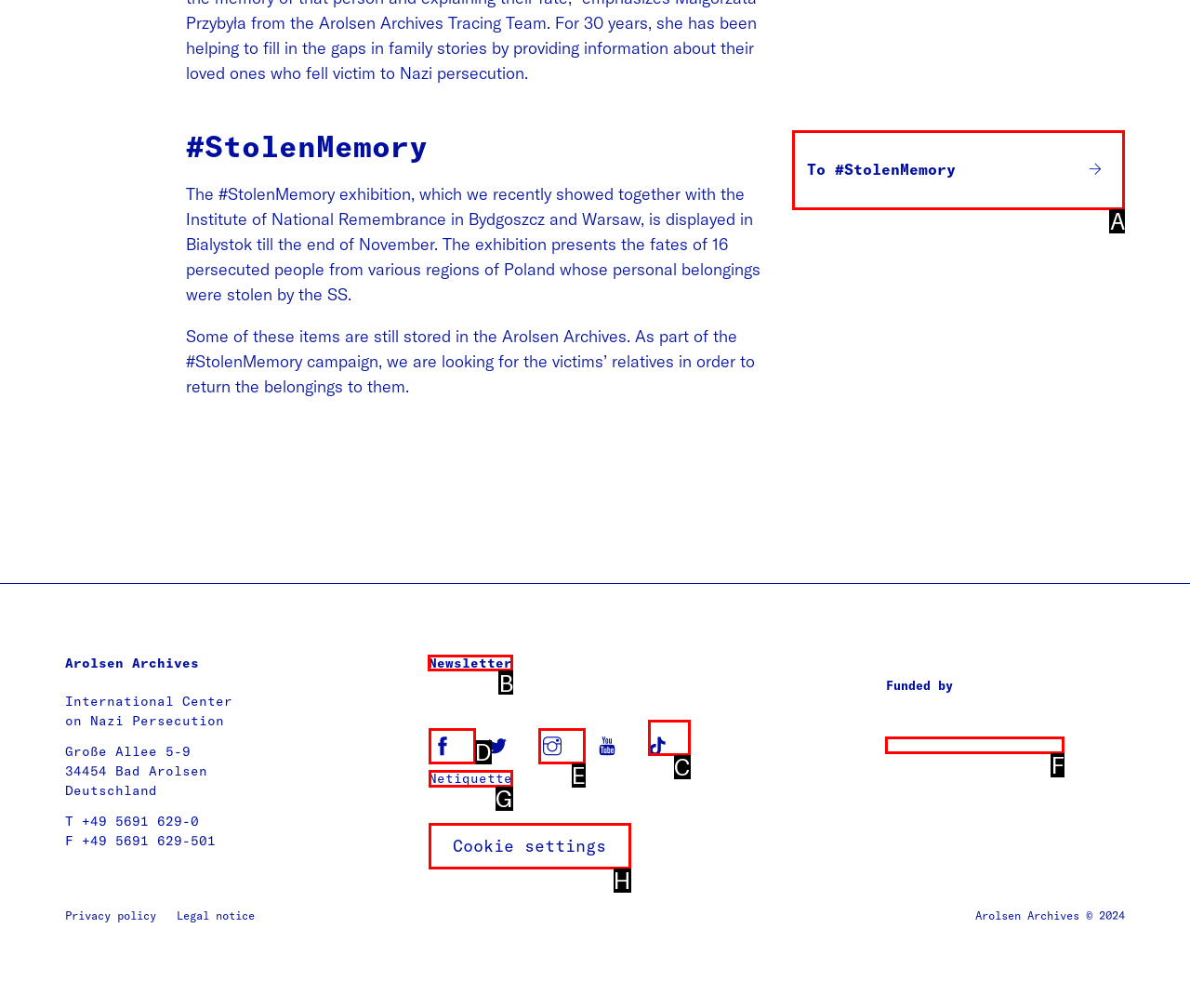Pick the option that should be clicked to perform the following task: Read the newsletter
Answer with the letter of the selected option from the available choices.

B